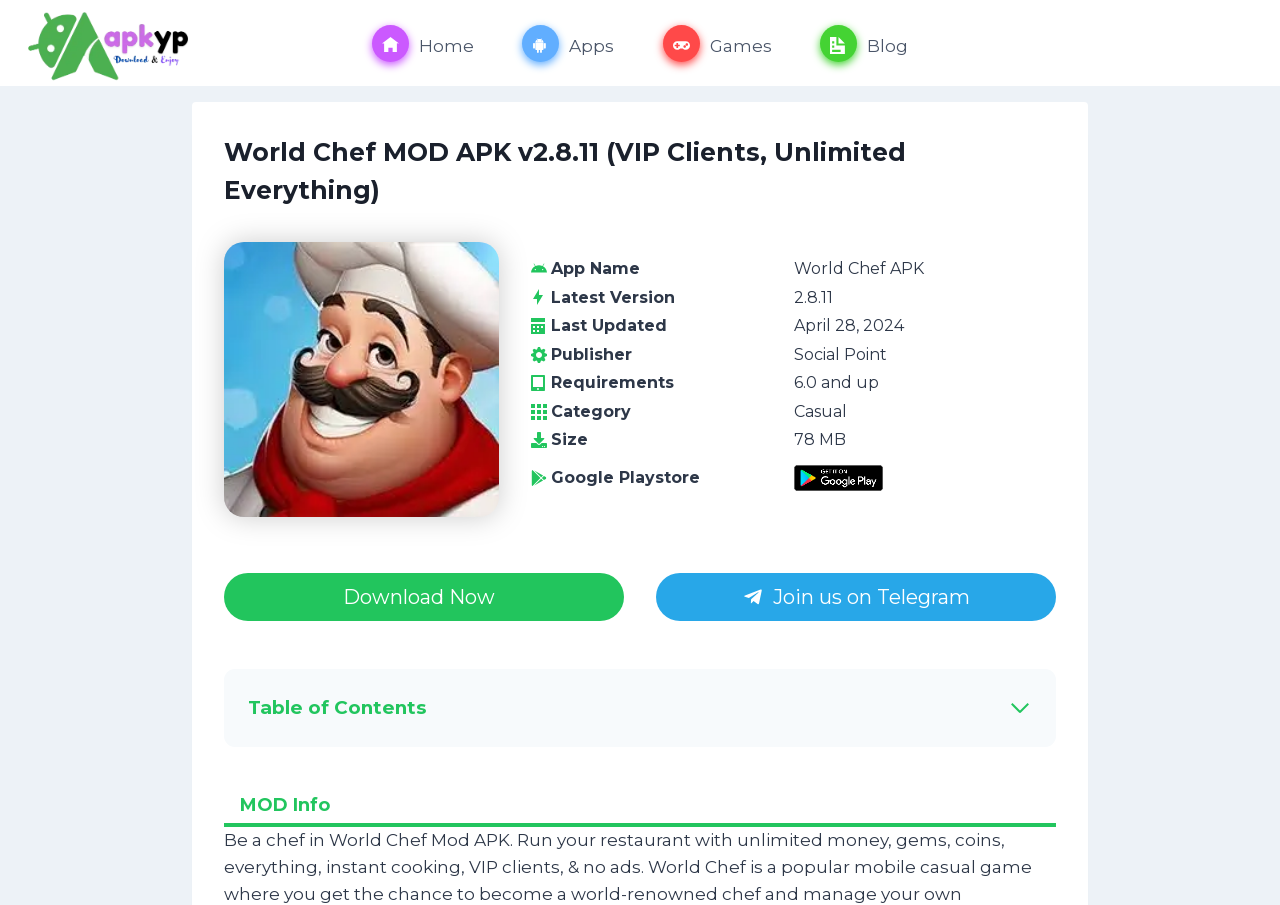Give a succinct answer to this question in a single word or phrase: 
What is the publisher of the APK?

Social Point